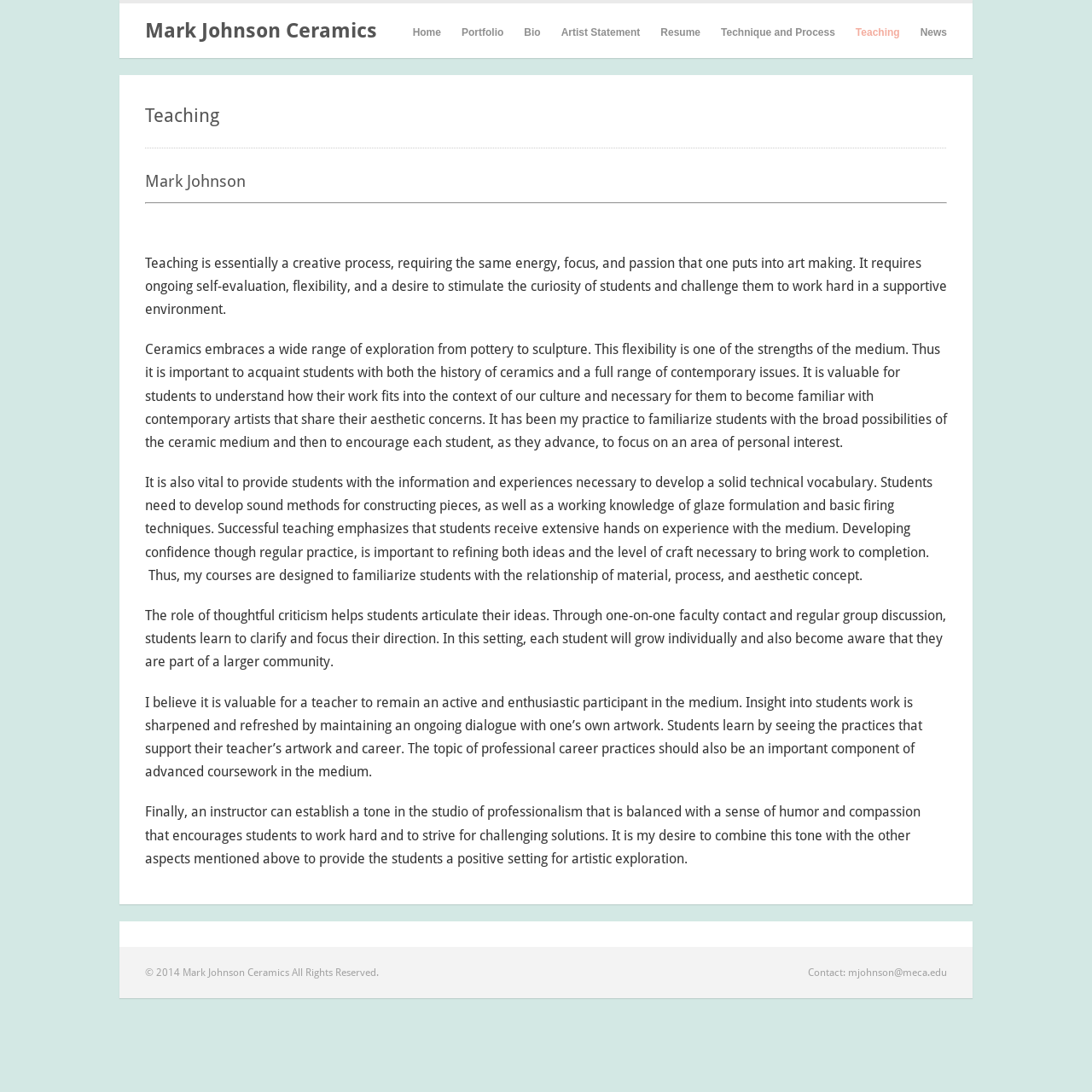What is the importance of hands-on experience in ceramics?
Please analyze the image and answer the question with as much detail as possible.

The webpage states that hands-on experience is important for students to develop confidence in their craft, which is necessary for refining both ideas and the level of craft required to bring work to completion.